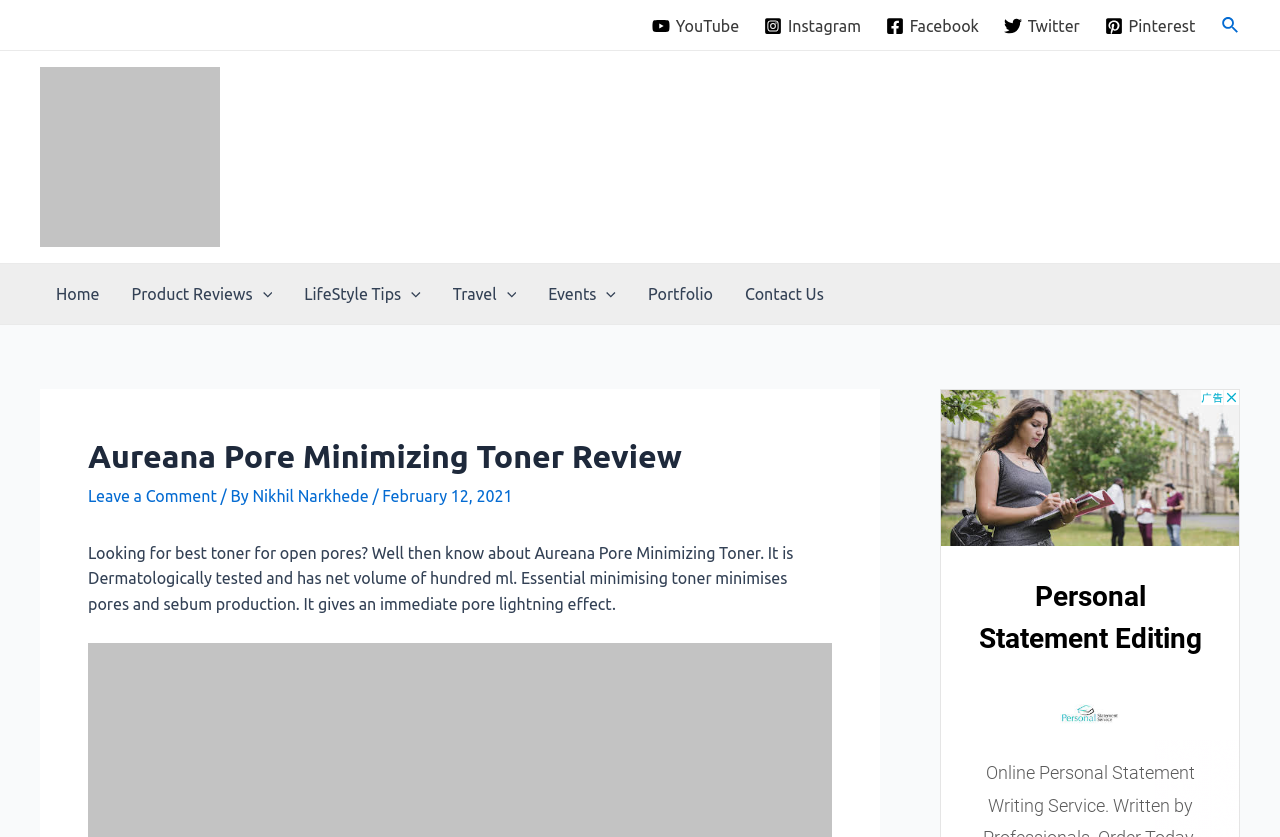Please predict the bounding box coordinates of the element's region where a click is necessary to complete the following instruction: "Leave a comment". The coordinates should be represented by four float numbers between 0 and 1, i.e., [left, top, right, bottom].

[0.069, 0.582, 0.169, 0.604]